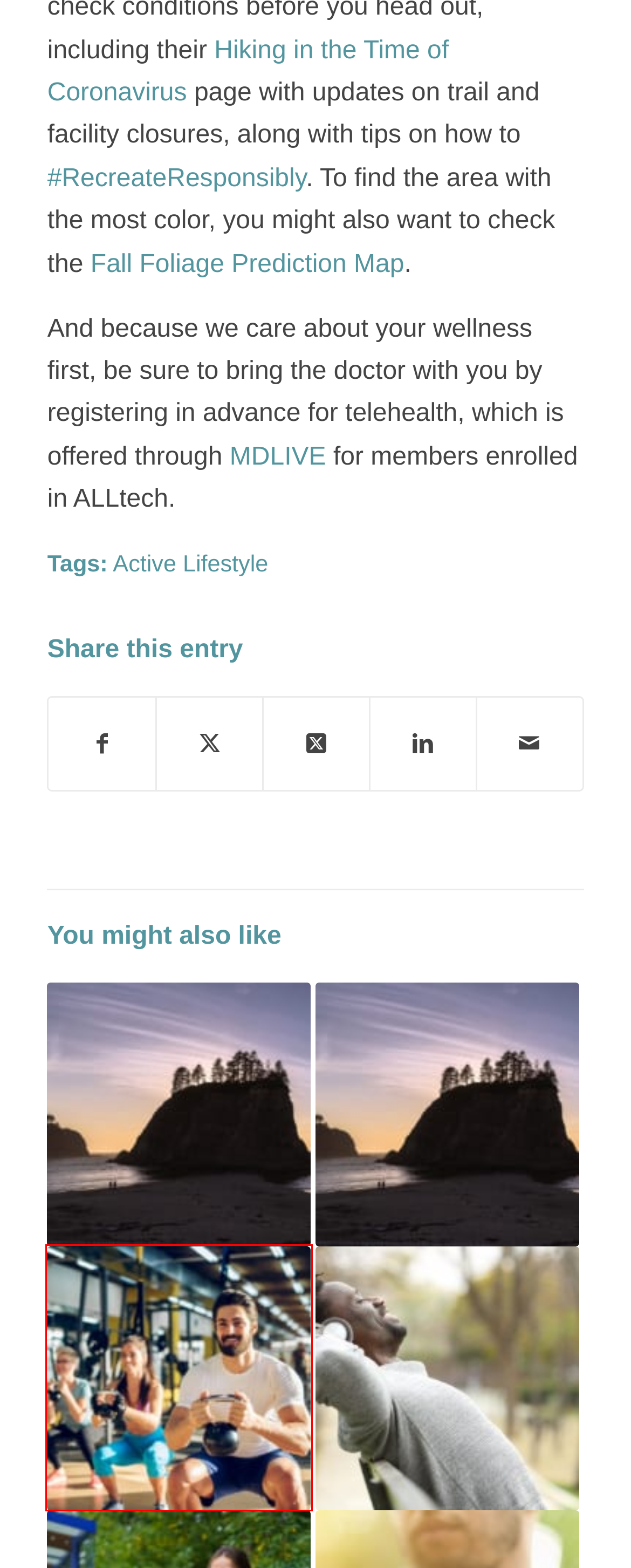You are given a screenshot of a webpage with a red rectangle bounding box around an element. Choose the best webpage description that matches the page after clicking the element in the bounding box. Here are the candidates:
A. Tips to Celebrate Independence Day with a Walk in the Woods – Alltech Benefits
B. Winter Gardens Offer Outdoor Opportunities for All – Alltech Benefits
C. ALLtech Motivates Members with Enhanced Fitness Tracking, Discounts and More – Alltech Benefits
D. Video: 3 Parks for Getting Out in Nature from ALLtech Trustee Ken Myer – Alltech Benefits
E. Trailhead Direct Transit Service is Back for Summer 2021! – Alltech Benefits
F. Head Outdoors for Your Mental Health in May – Alltech Benefits
G. Employers – Alltech Benefits
H. Get Fit at a Discount as a Member of ALLtech – Alltech Benefits

H